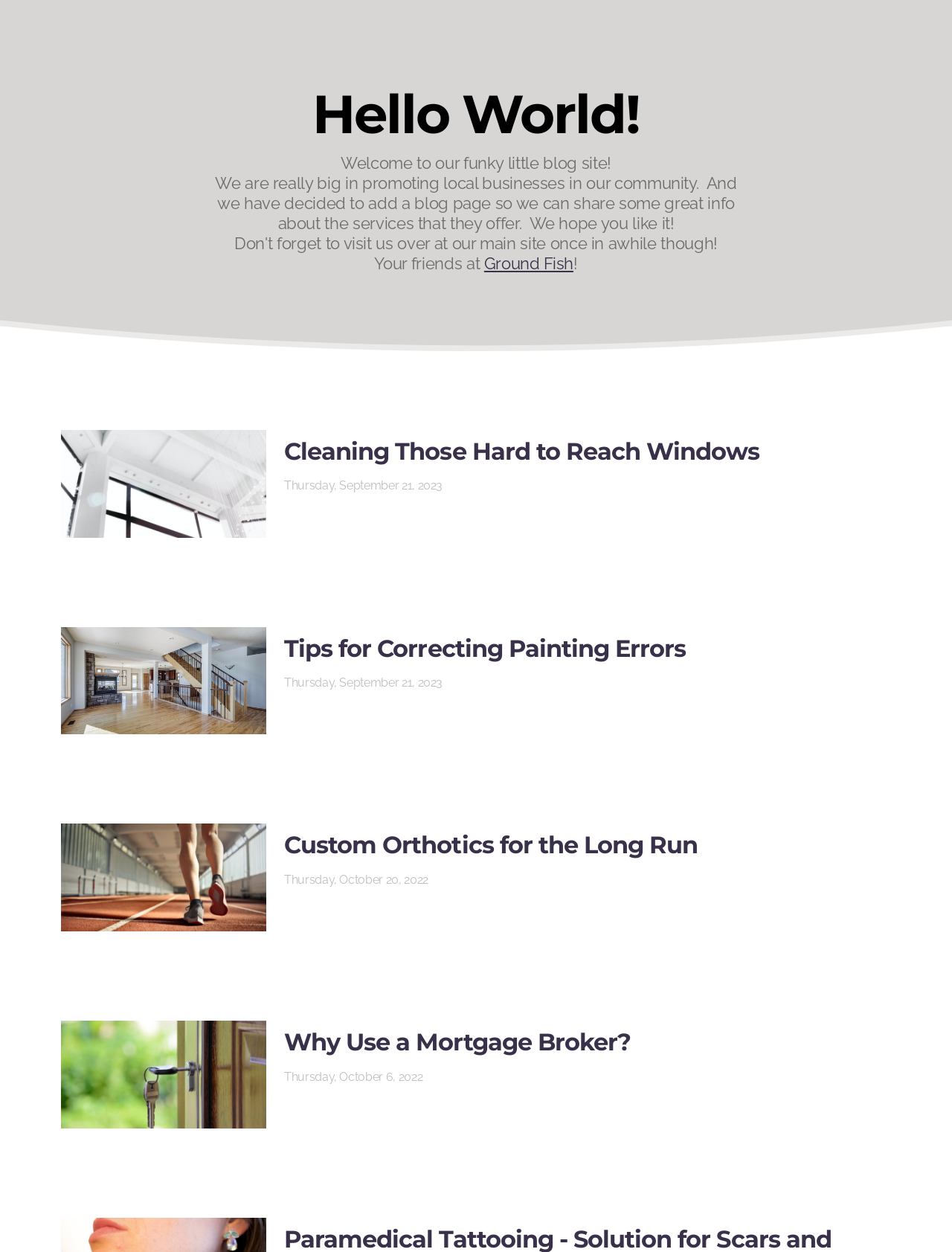Use one word or a short phrase to answer the question provided: 
What is the theme of the blog post 'Custom Orthotics for the Long Run'?

Health